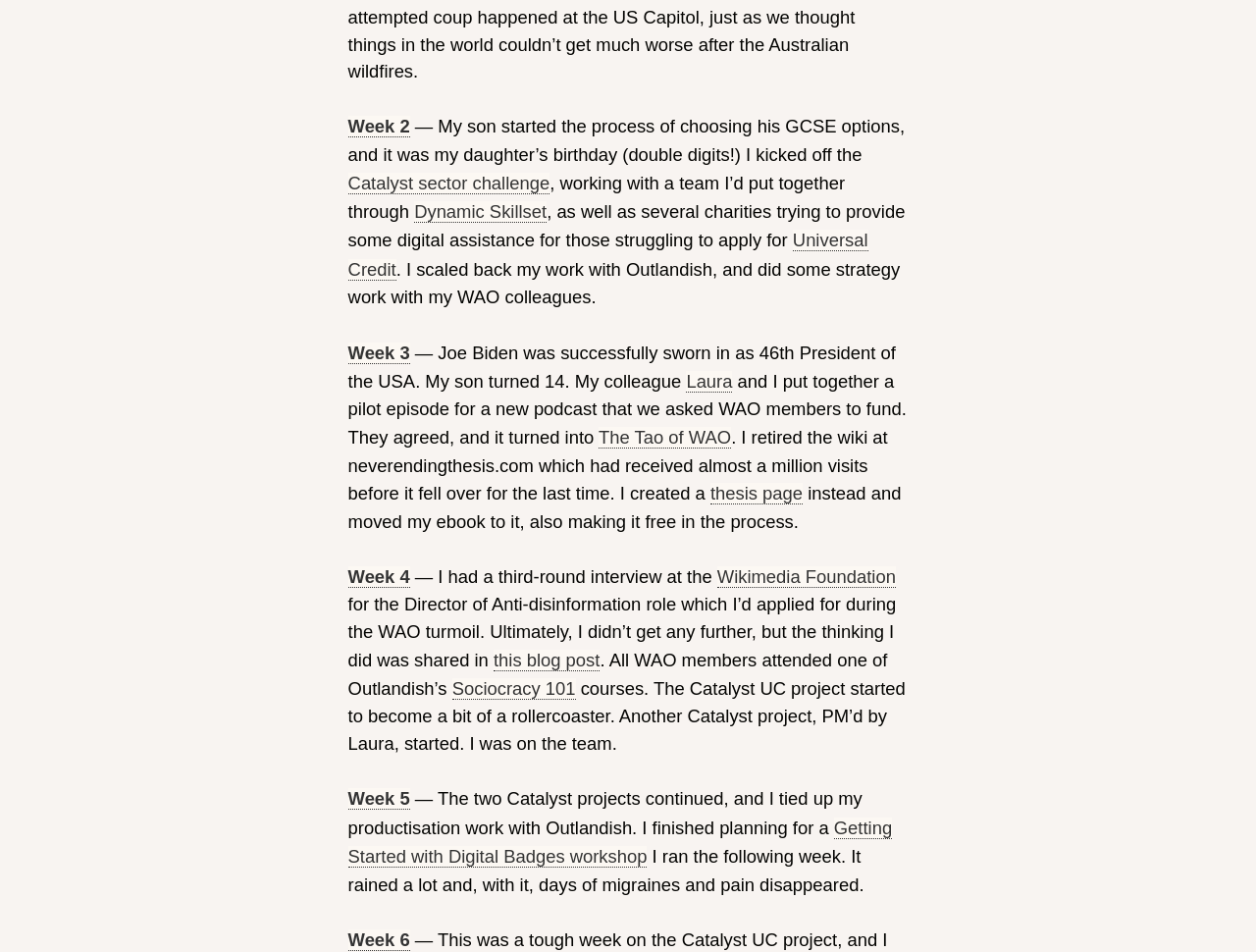Please identify the bounding box coordinates of the element I should click to complete this instruction: 'Learn about Universal Credit'. The coordinates should be given as four float numbers between 0 and 1, like this: [left, top, right, bottom].

[0.277, 0.242, 0.691, 0.295]